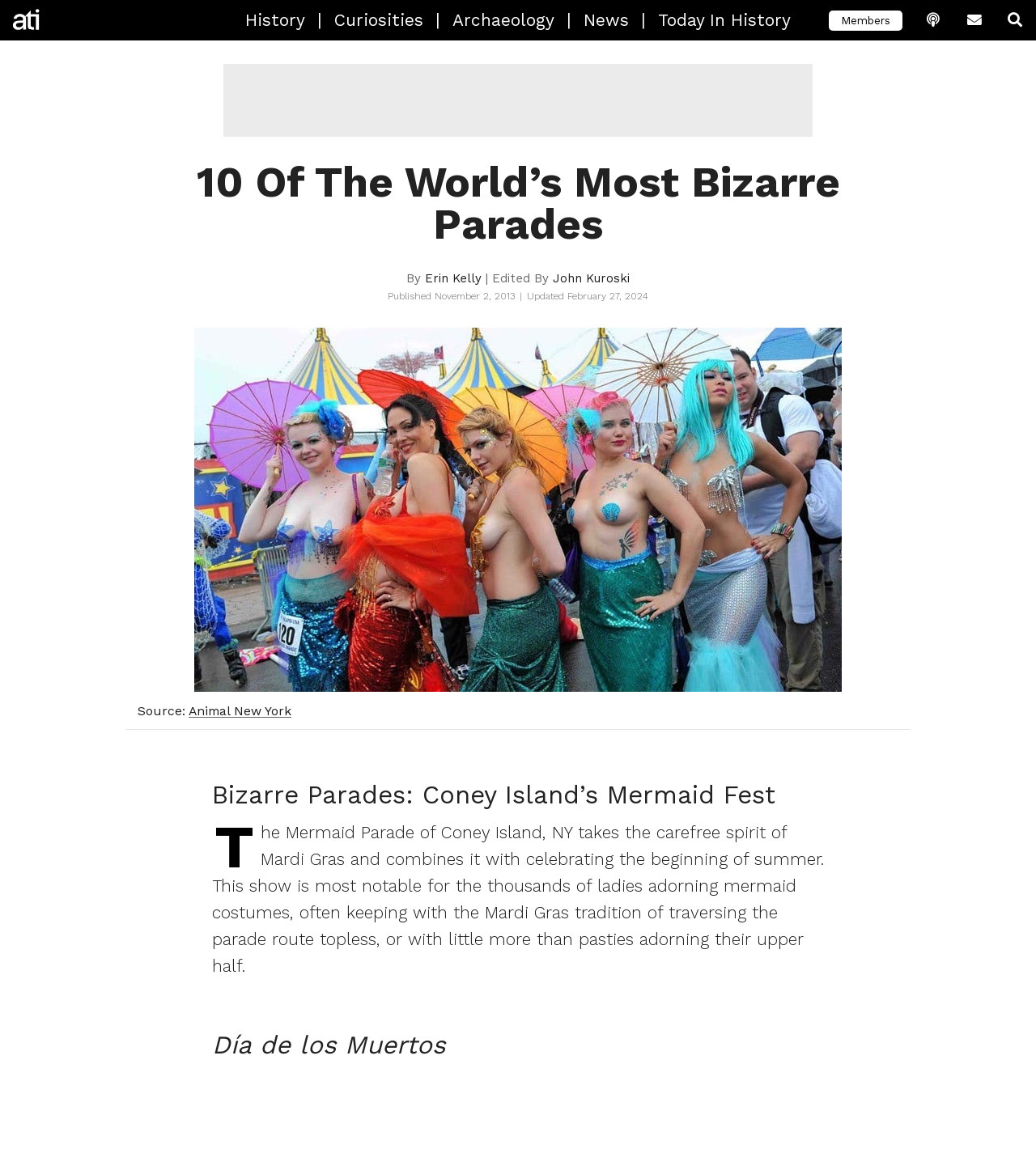What is the name of the first parade mentioned?
Please provide a single word or phrase as the answer based on the screenshot.

Mermaid Parade